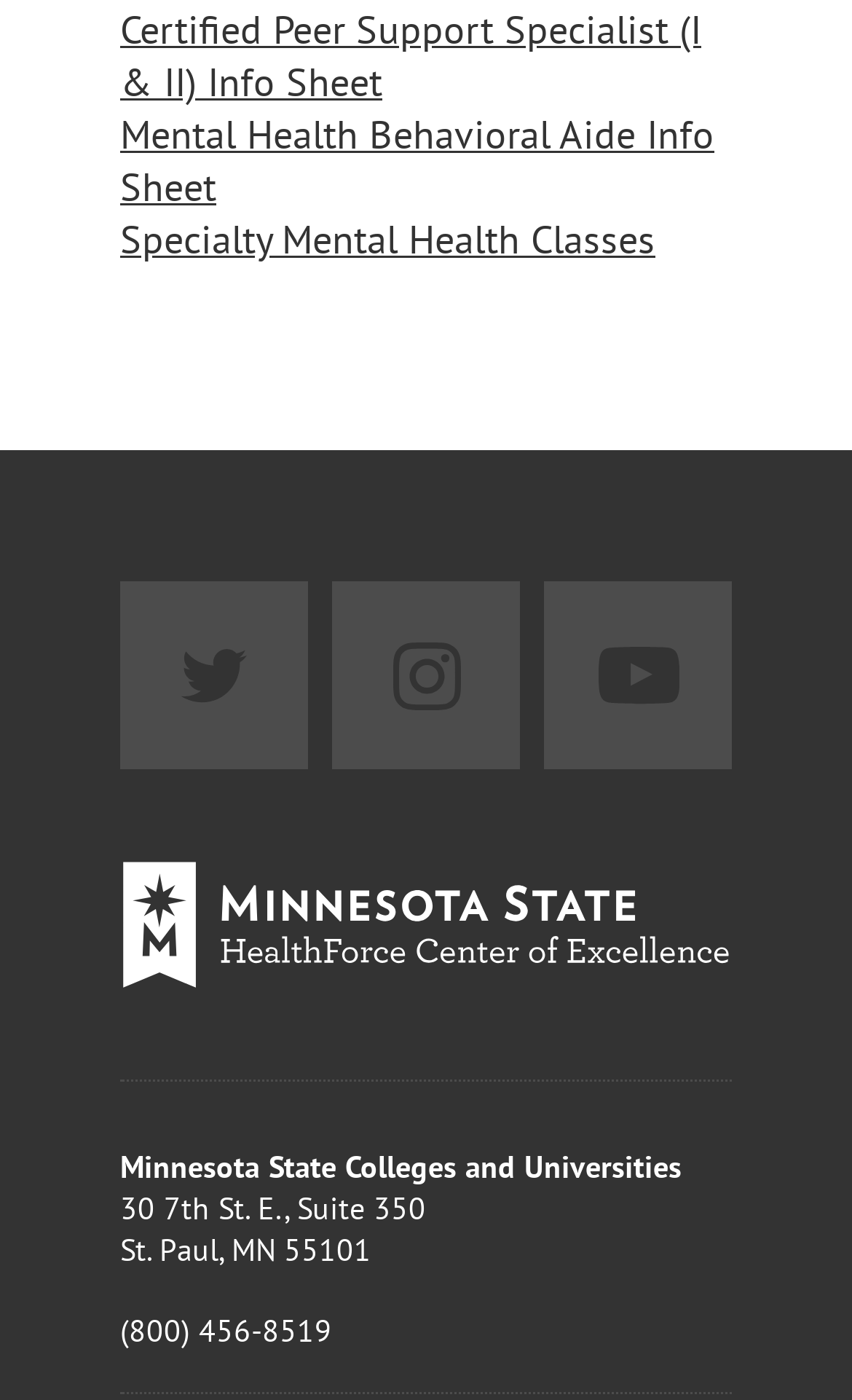What is the phone number of Minnesota State Colleges and Universities?
Look at the image and answer the question with a single word or phrase.

(800) 456-8519